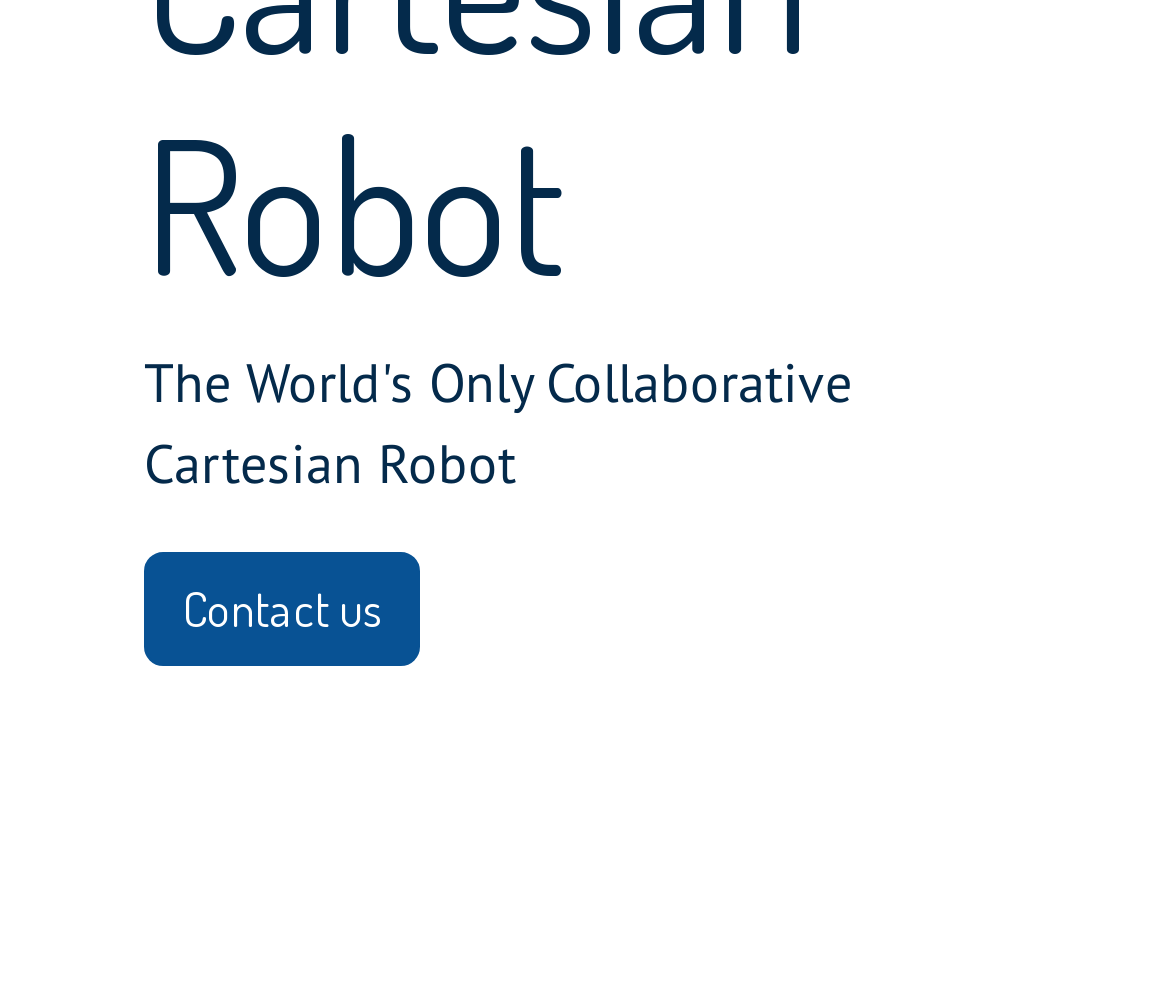Using the provided description: "Contact us", find the bounding box coordinates of the corresponding UI element. The output should be four float numbers between 0 and 1, in the format [left, top, right, bottom].

[0.123, 0.554, 0.359, 0.668]